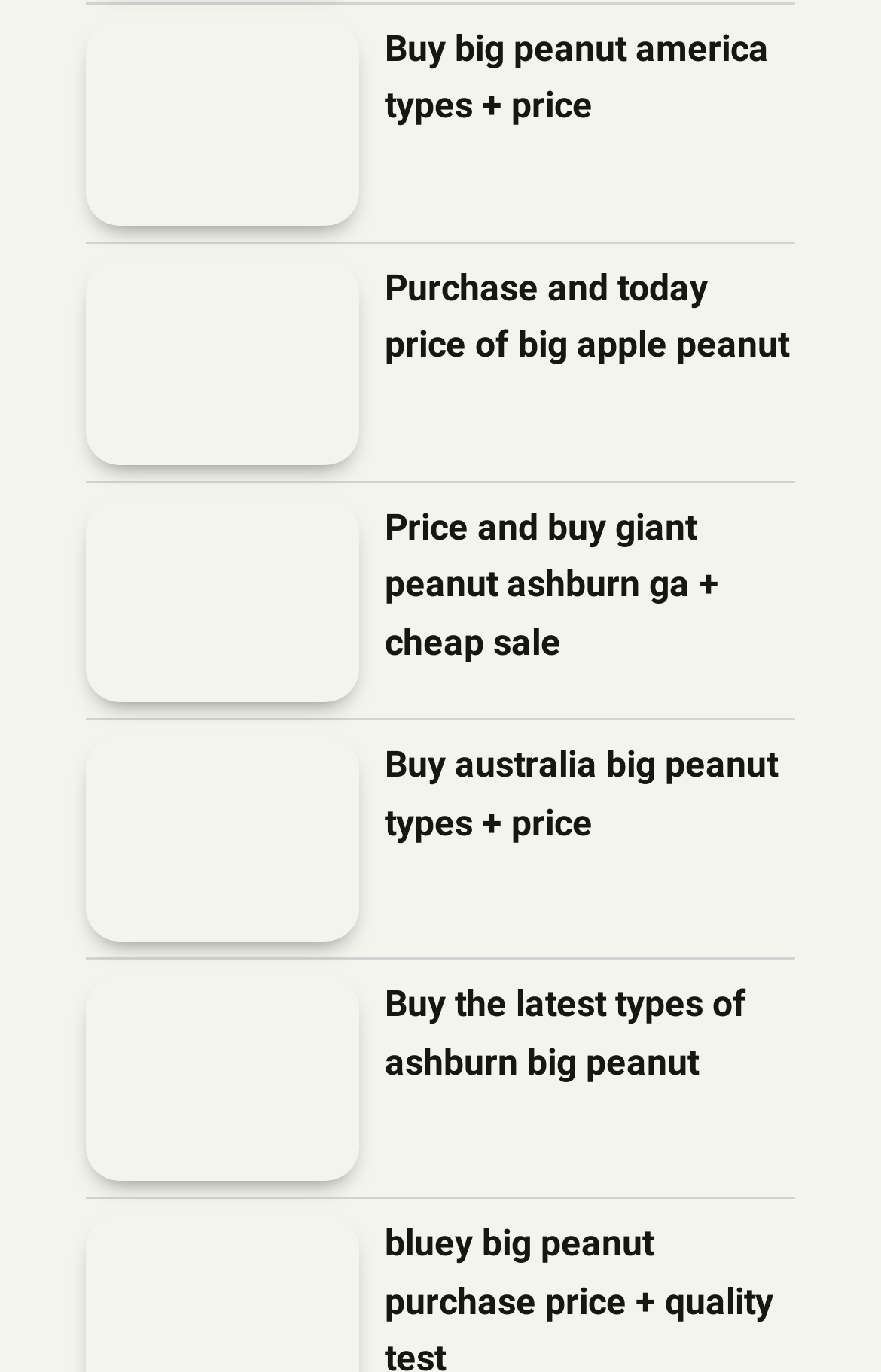Provide a short, one-word or phrase answer to the question below:
How many types of peanuts are available for purchase?

At least 5